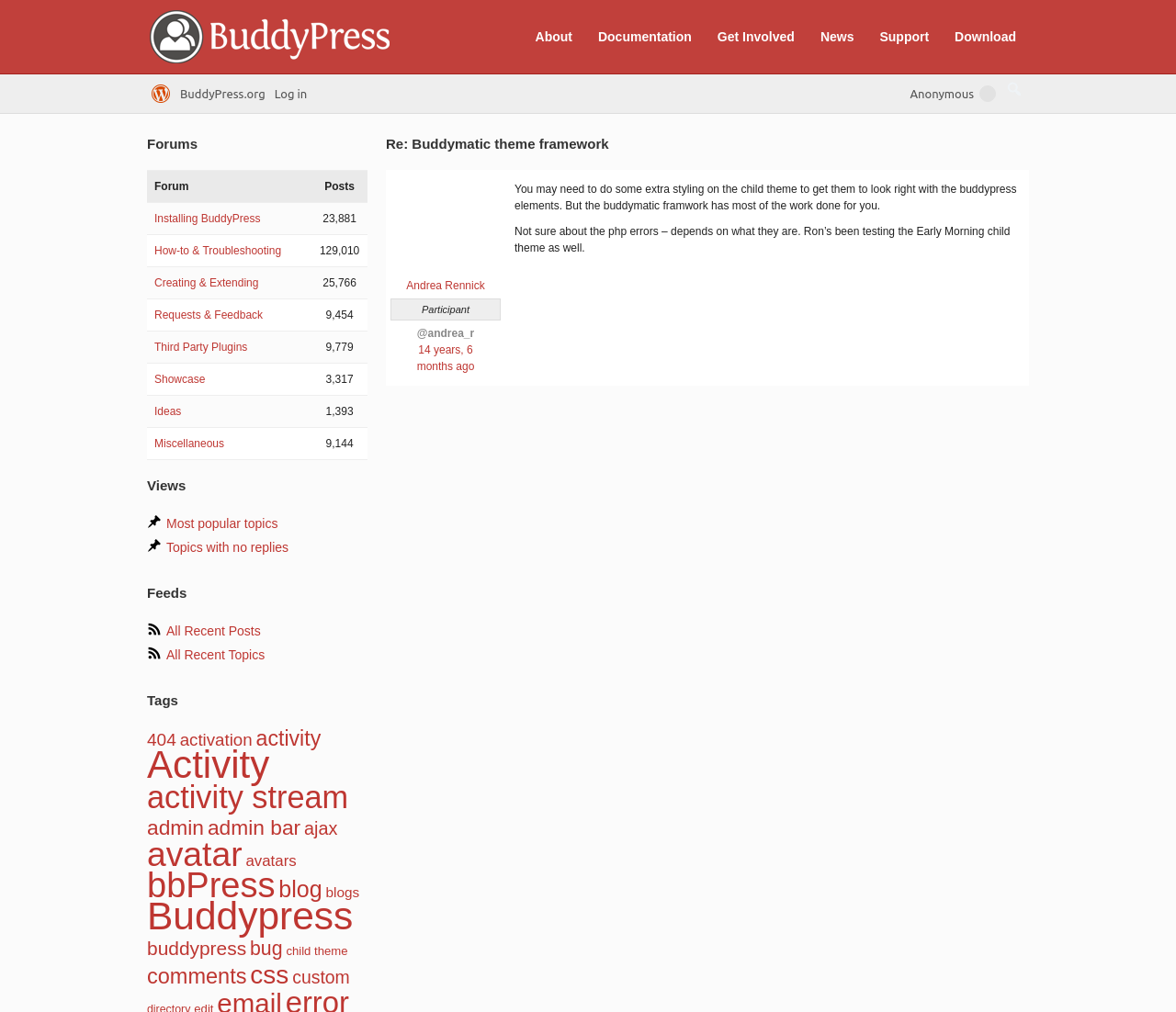Consider the image and give a detailed and elaborate answer to the question: 
How many items are in the 'Buddypress' tag?

I found the answer by looking at the link 'Buddypress' under the 'Tags' heading, which has a corresponding text '(891 items)' next to it, indicating the number of items in that tag.